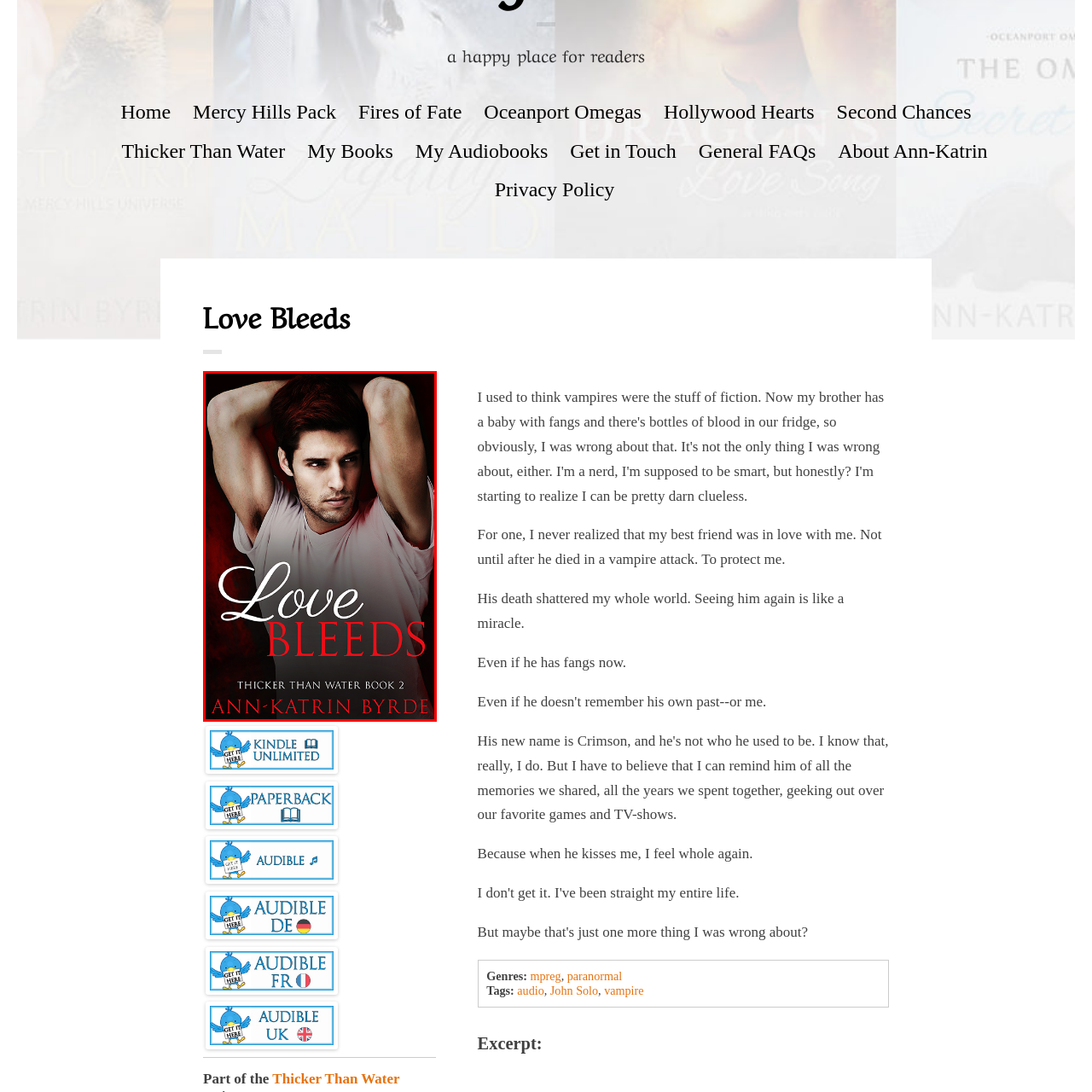What is the style of the title 'Love Bleeds' on the book cover?
Take a look at the image highlighted by the red bounding box and provide a detailed answer to the question.

The caption describes the title 'Love Bleeds' as being 'elegantly displayed in a flowing script', which indicates that the title is written in a flowing, cursive-like script style.